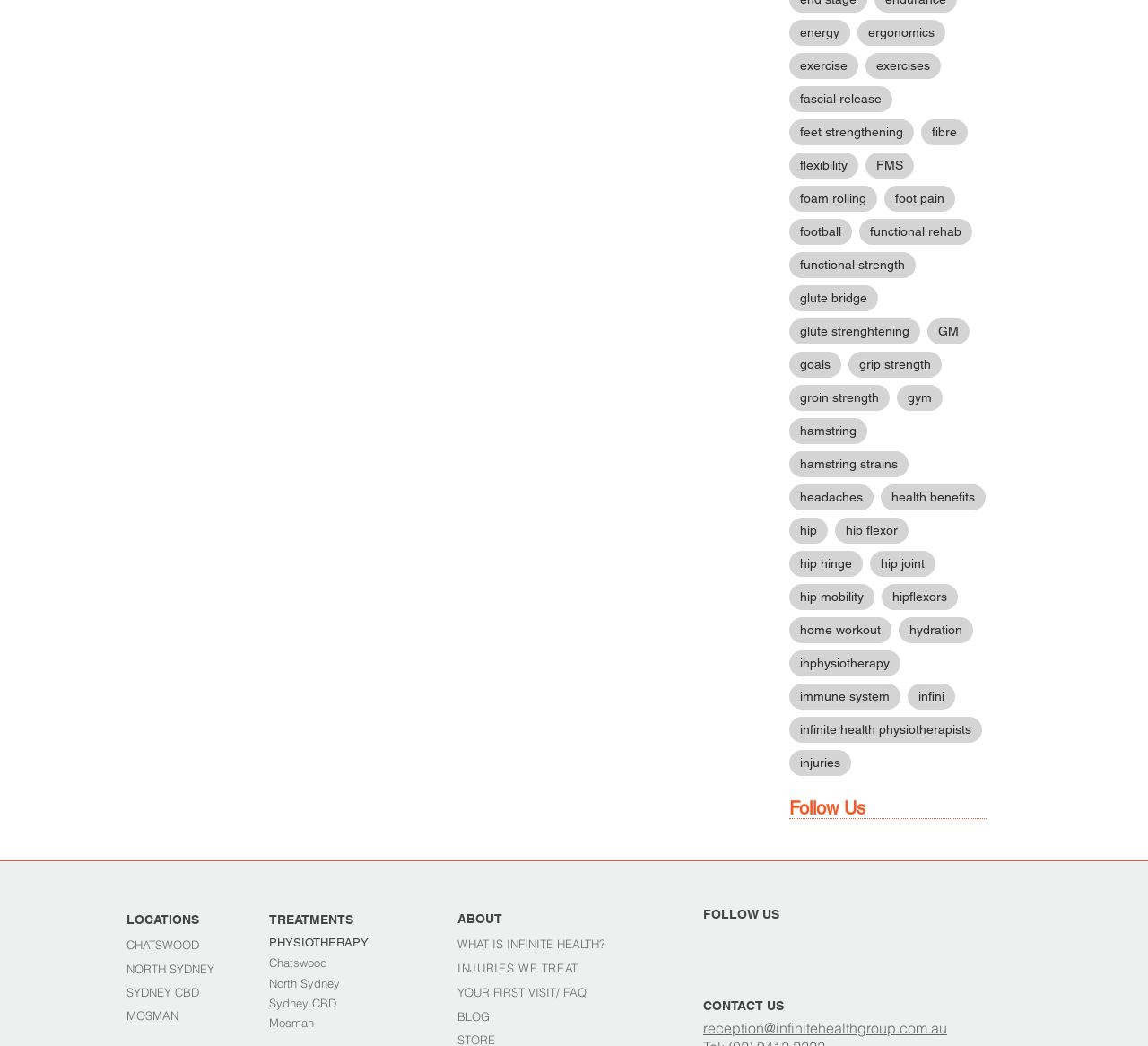Identify the bounding box for the UI element described as: "Signed Merch". Ensure the coordinates are four float numbers between 0 and 1, formatted as [left, top, right, bottom].

None